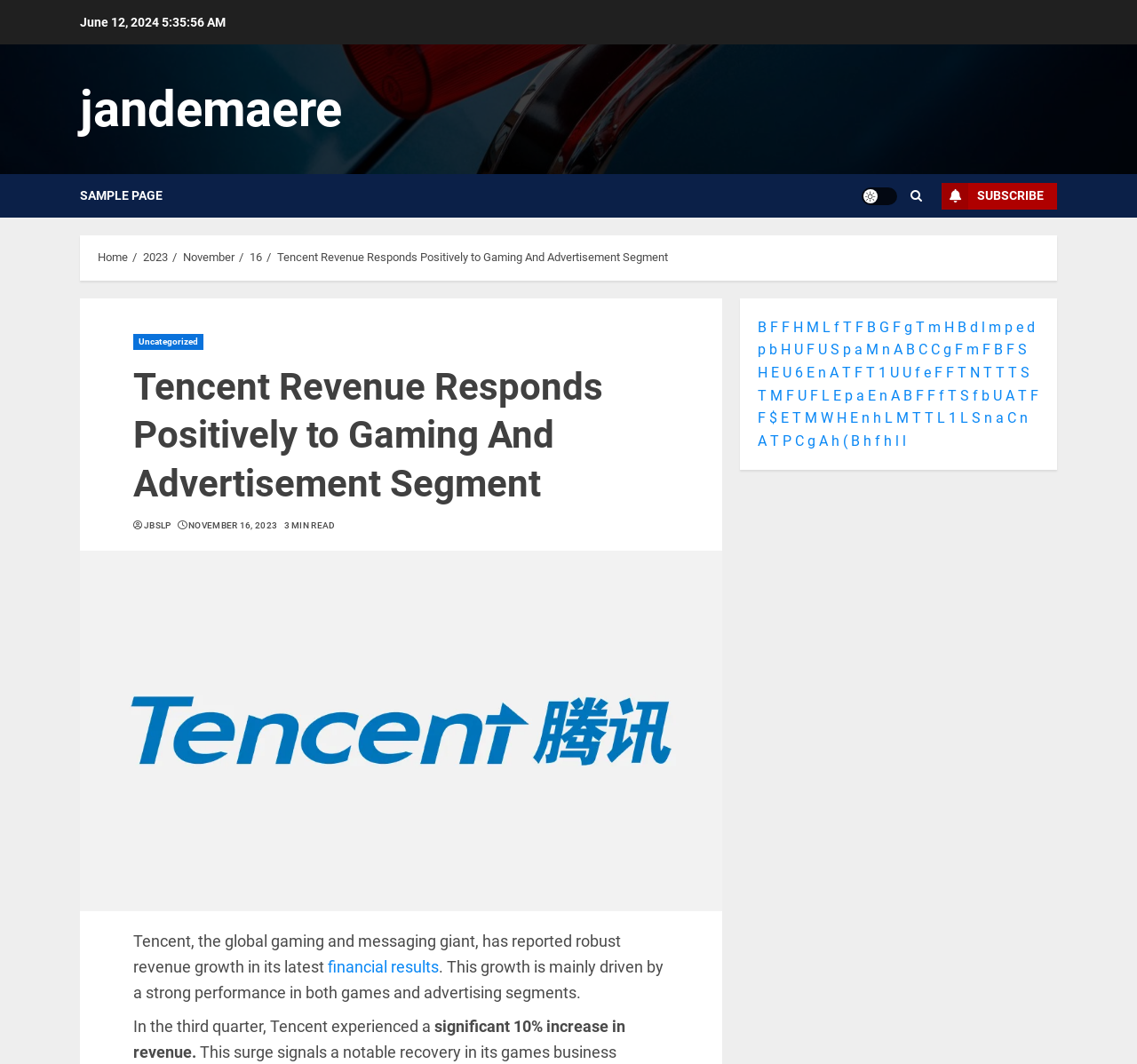Provide the bounding box coordinates for the UI element that is described as: "November 16, 2023".

[0.166, 0.488, 0.244, 0.5]